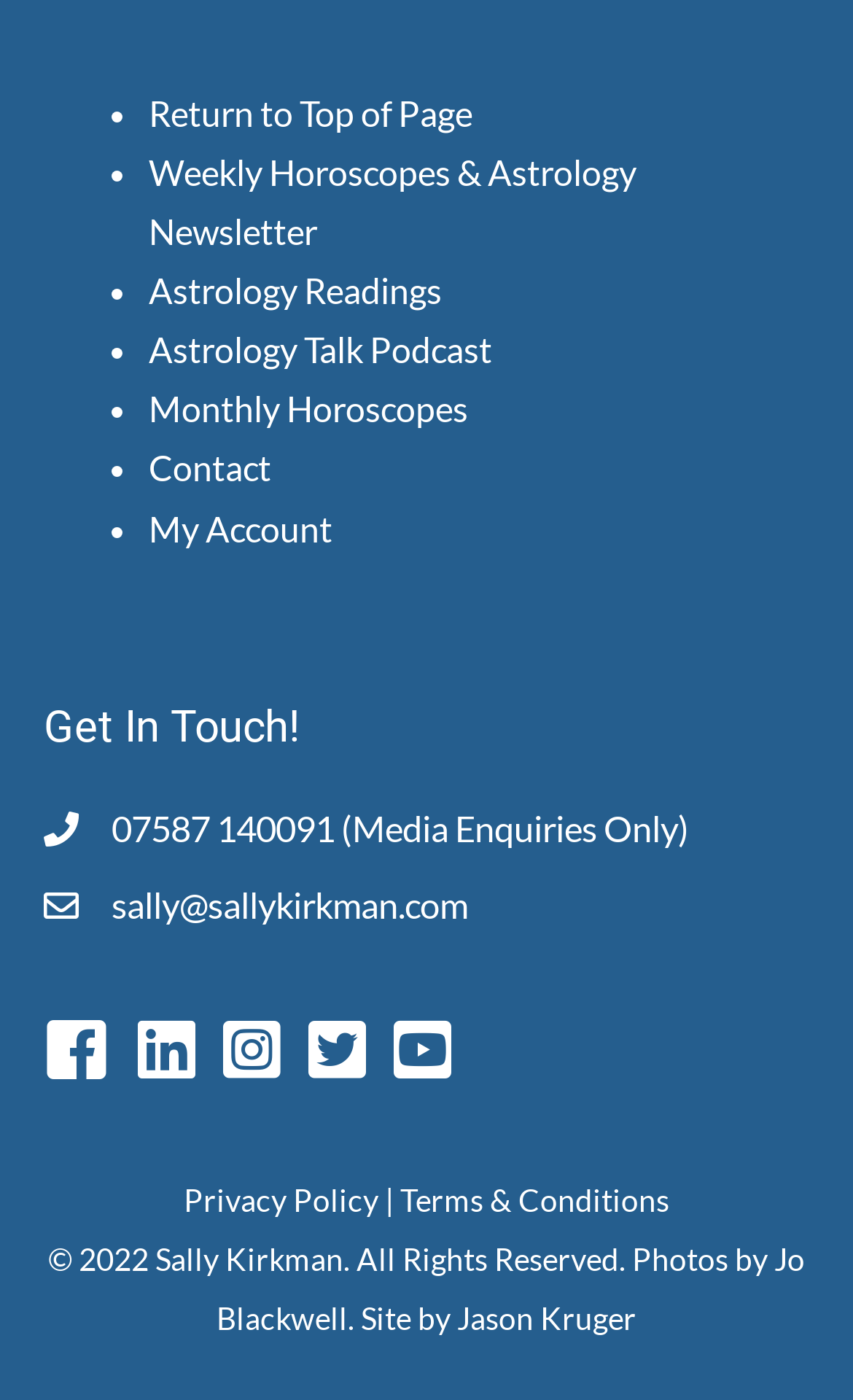Determine the bounding box coordinates of the clickable area required to perform the following instruction: "Read the Privacy Notice". The coordinates should be represented as four float numbers between 0 and 1: [left, top, right, bottom].

None